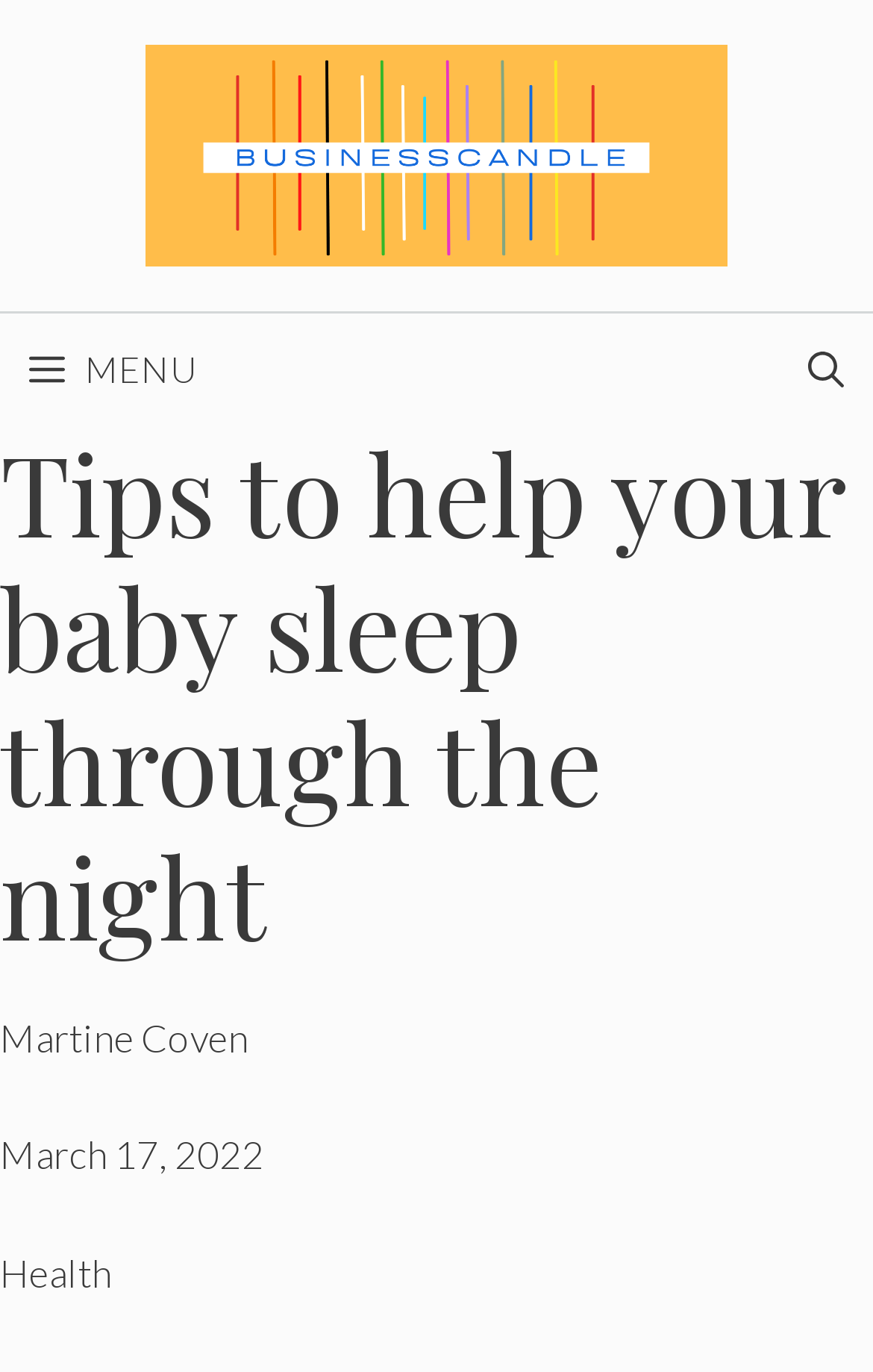Please provide the bounding box coordinate of the region that matches the element description: Menu. Coordinates should be in the format (top-left x, top-left y, bottom-right x, bottom-right y) and all values should be between 0 and 1.

[0.0, 0.228, 0.256, 0.31]